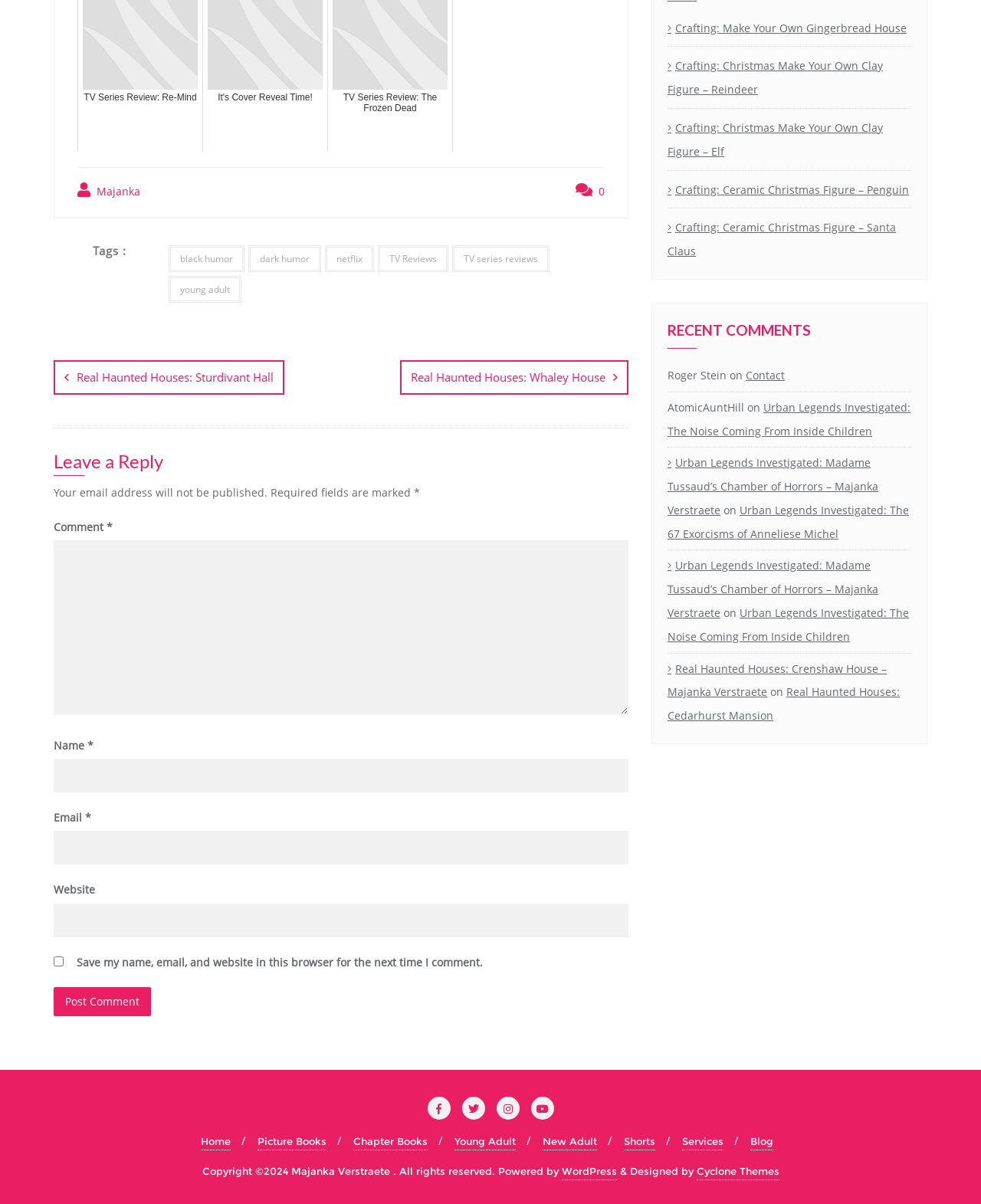Using details from the image, please answer the following question comprehensively:
What is the theme of the webpage?

The webpage appears to be focused on dark humor and horror, as evidenced by the post titles and categories, which include 'Real Haunted Houses', 'Urban Legends Investigated', and 'TV Reviews' of horror-themed shows.